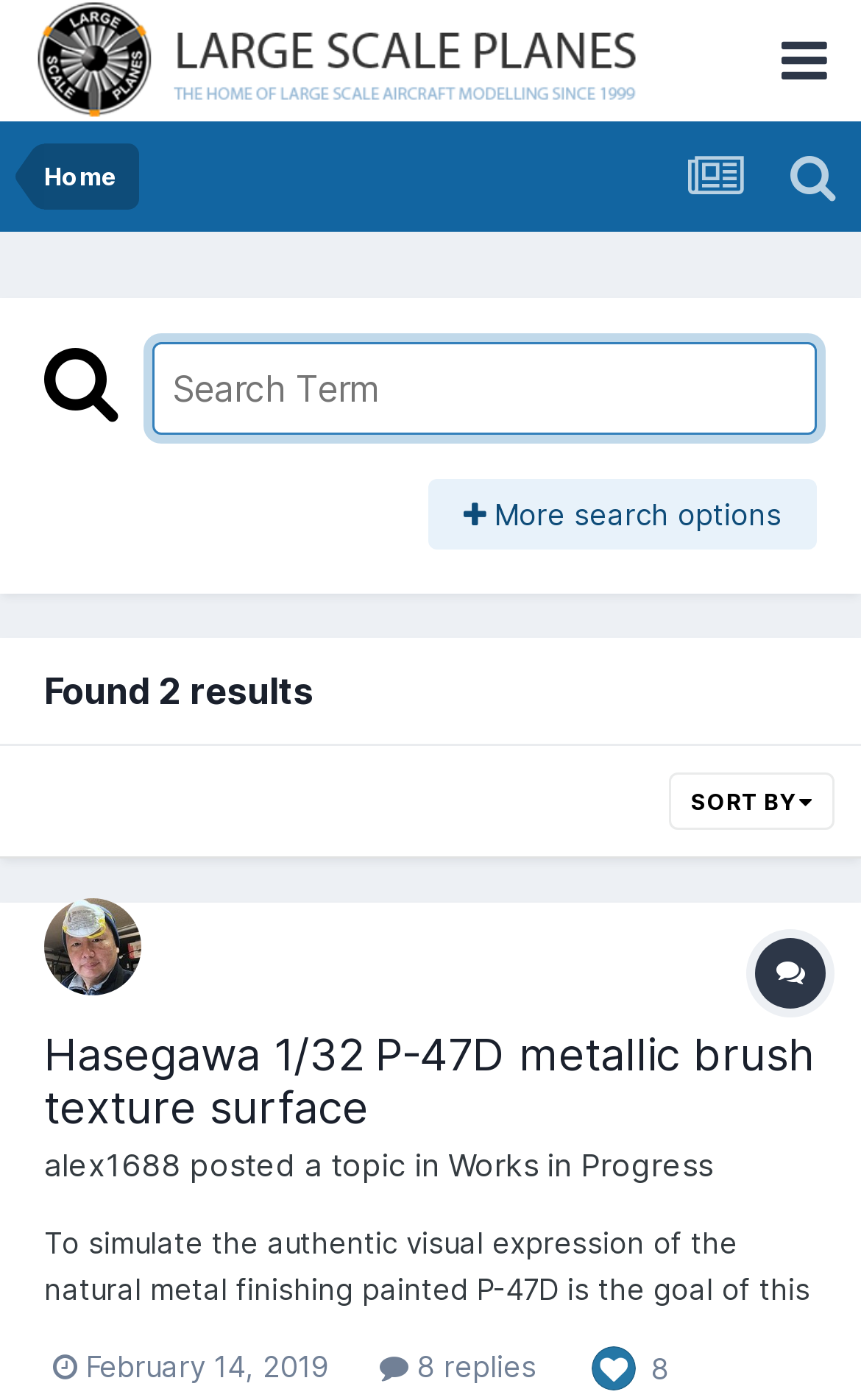What is the current search term?
Answer the question in as much detail as possible.

Based on the webpage, the current search term is 'usaaf' which is shown in the search box with the label 'Search Term'.